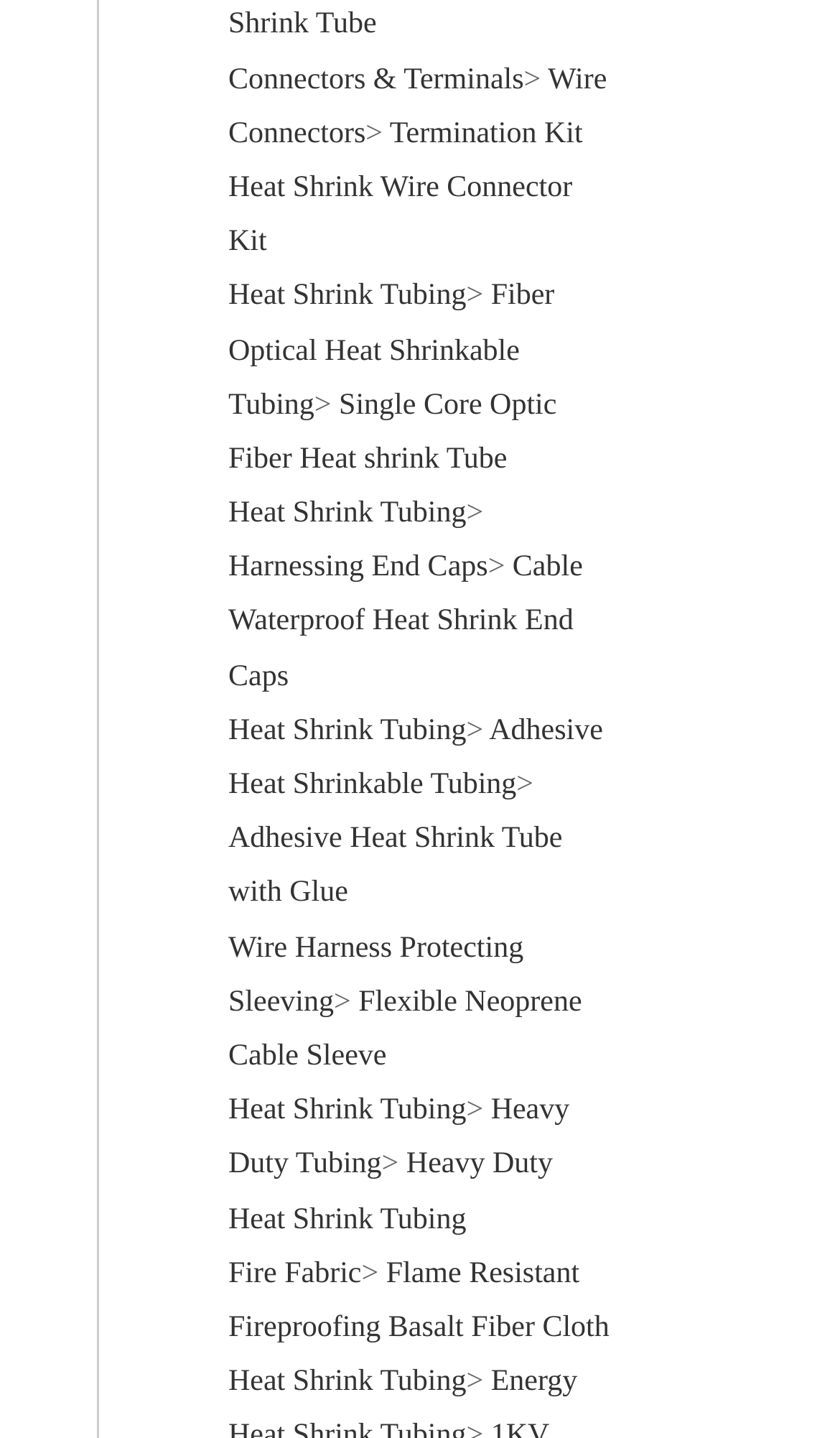How many categories are there?
Please answer using one word or phrase, based on the screenshot.

5